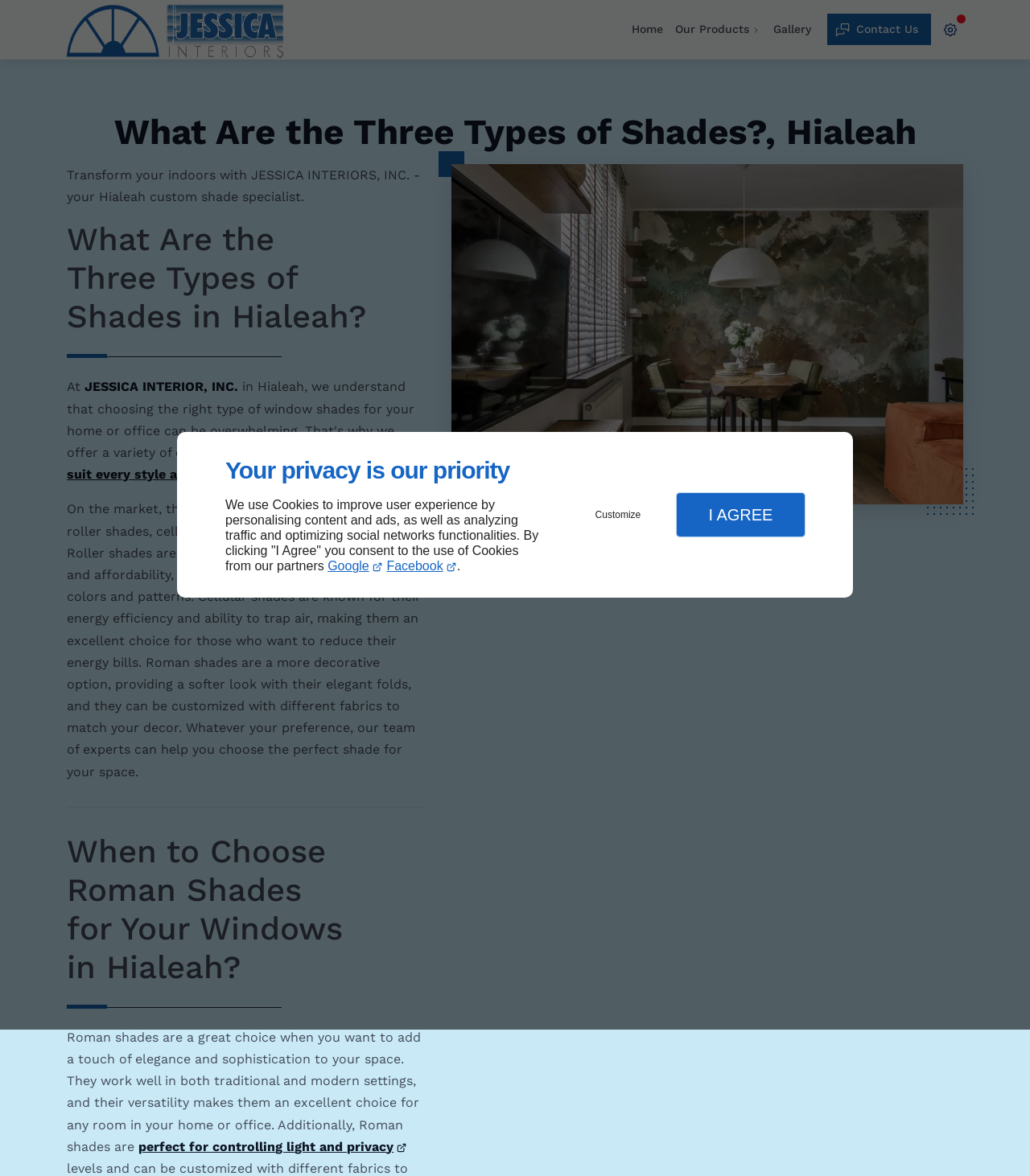Find the bounding box coordinates of the element to click in order to complete this instruction: "View the Home page". The bounding box coordinates must be four float numbers between 0 and 1, denoted as [left, top, right, bottom].

[0.613, 0.0, 0.644, 0.05]